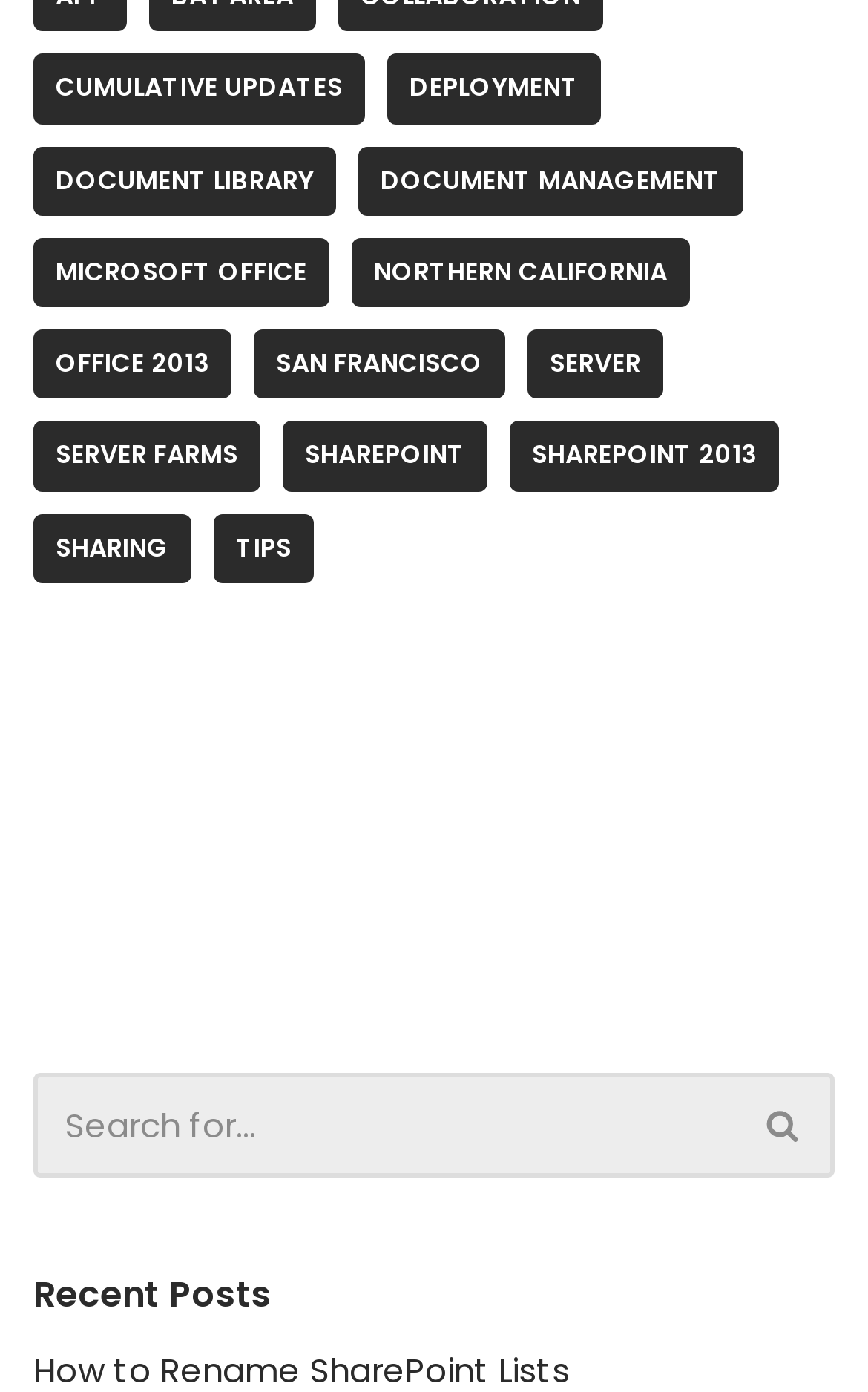Kindly determine the bounding box coordinates for the clickable area to achieve the given instruction: "Explore SharePoint 2013".

[0.587, 0.303, 0.897, 0.353]